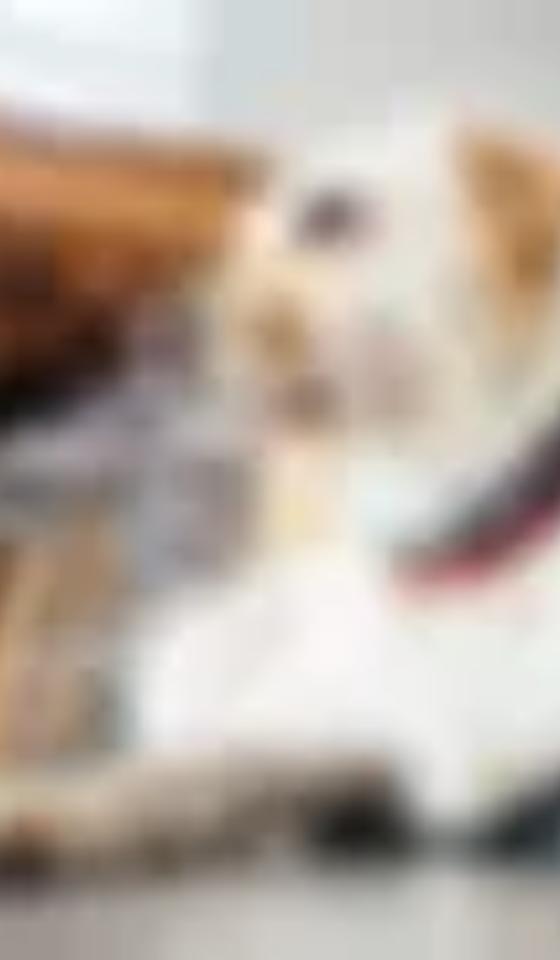What is the primary goal of the training program?
Please provide an in-depth and detailed response to the question.

The caption states that the training program is focused on reinforcing learning, implying that the primary objective is to strengthen and build upon the dogs' existing knowledge and skills.